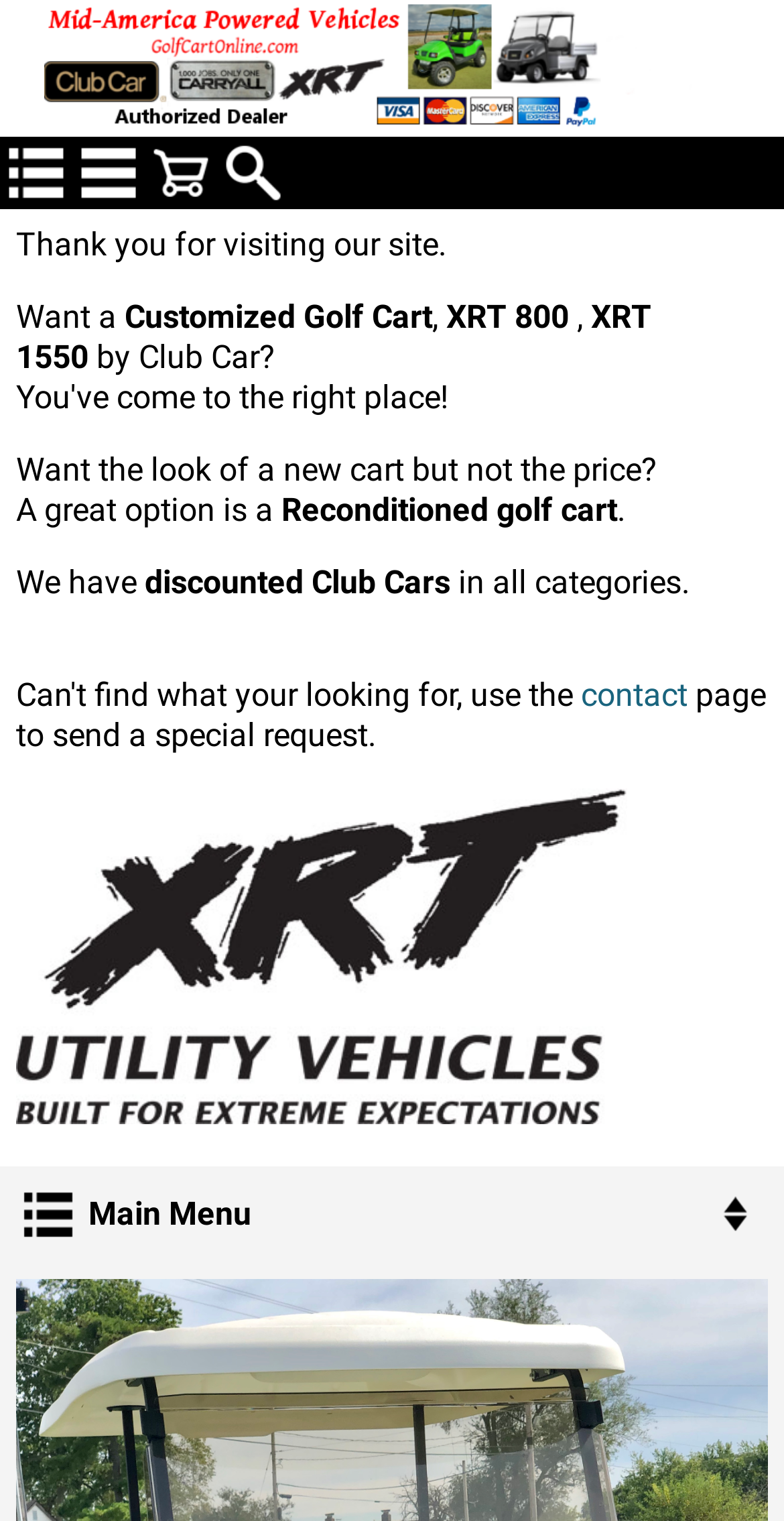With reference to the image, please provide a detailed answer to the following question: What type of vehicle is mentioned on the webpage?

I found the mention of 'Golf Cart' by looking at the text content of various static text elements, such as 'Customized Golf Cart', 'Reconditioned golf cart', and 'Personal Golf Carts'.